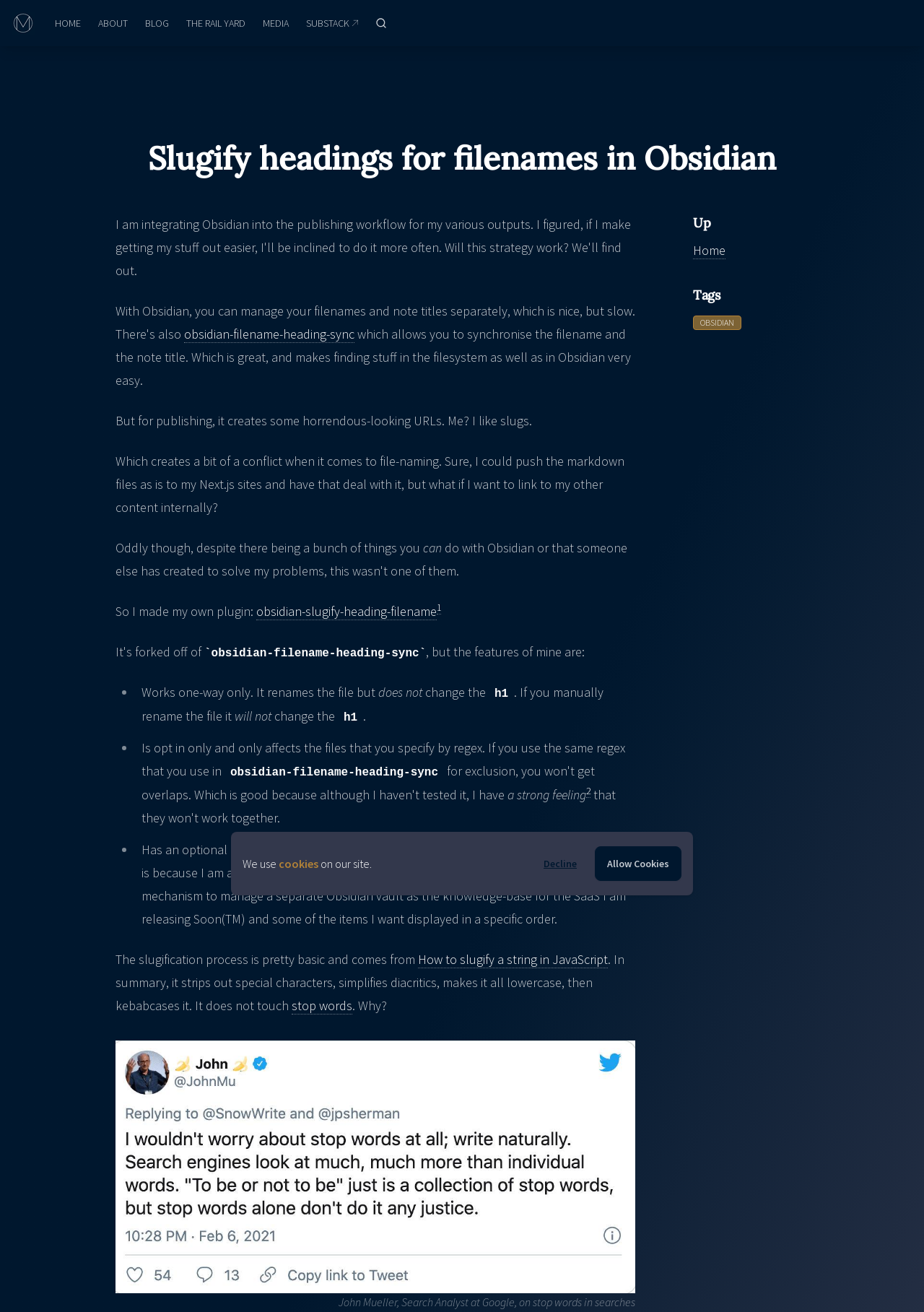What is the purpose of the plugin?
Relying on the image, give a concise answer in one word or a brief phrase.

To slugify filenames from headings